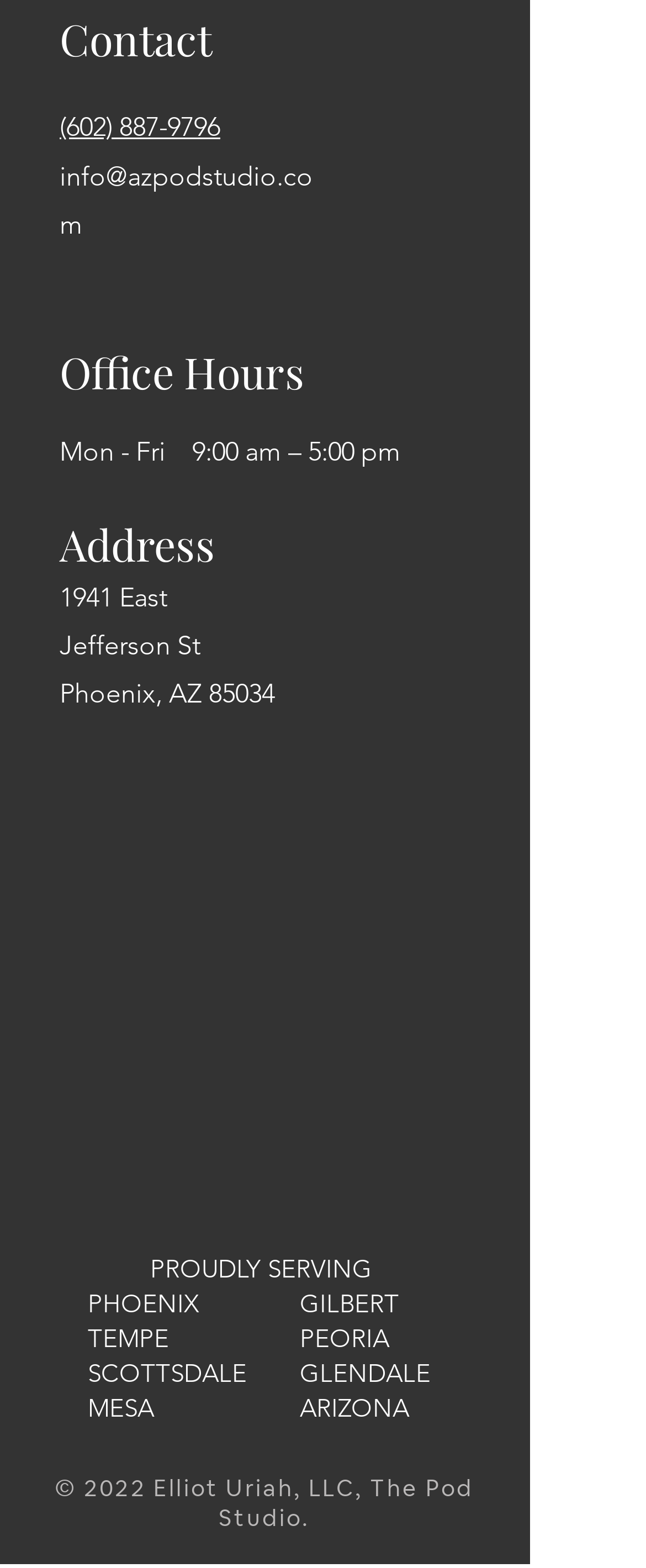Please specify the bounding box coordinates for the clickable region that will help you carry out the instruction: "Check office hours".

[0.092, 0.219, 0.513, 0.258]